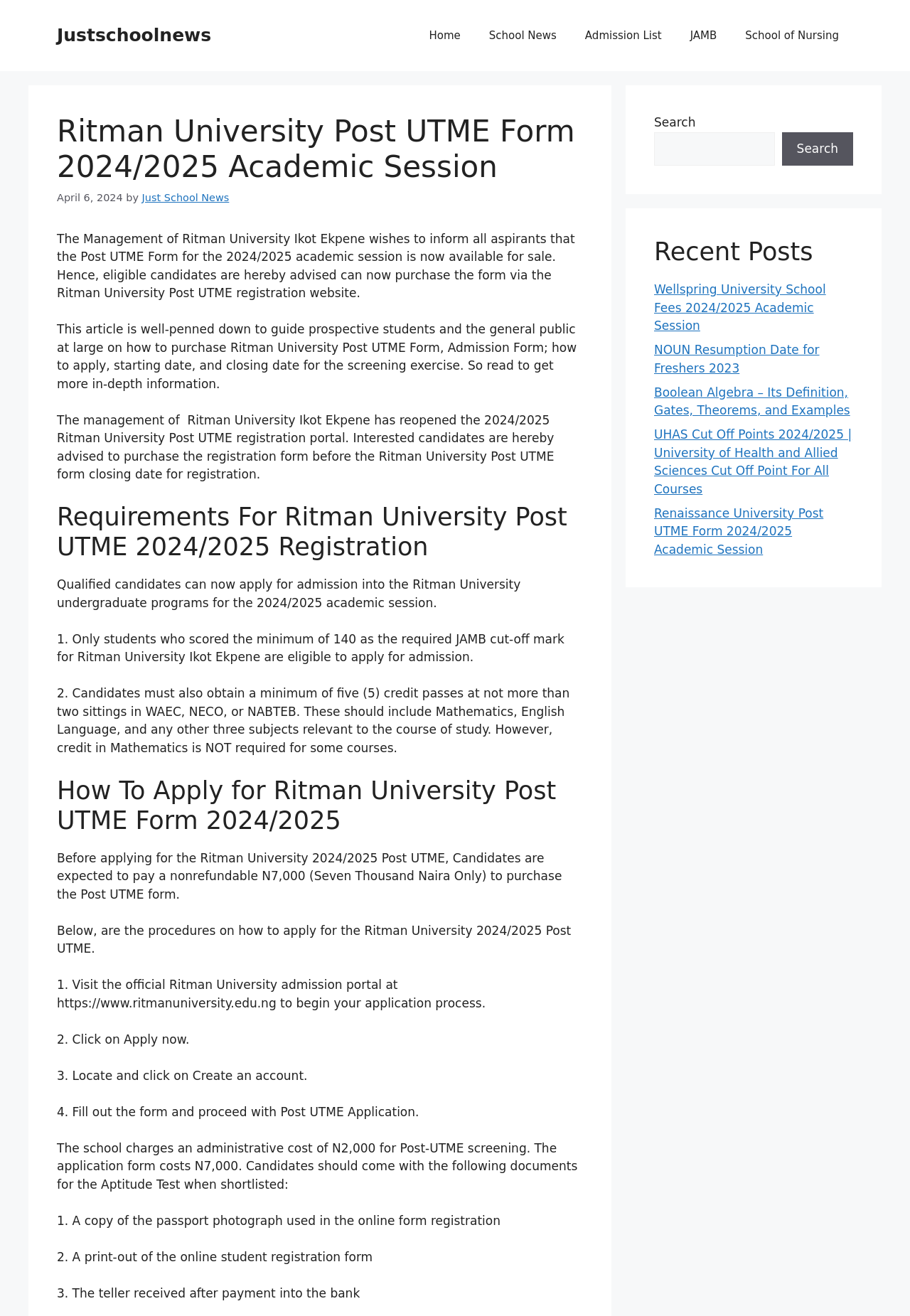Determine the bounding box coordinates of the target area to click to execute the following instruction: "Search for something."

[0.719, 0.1, 0.851, 0.126]